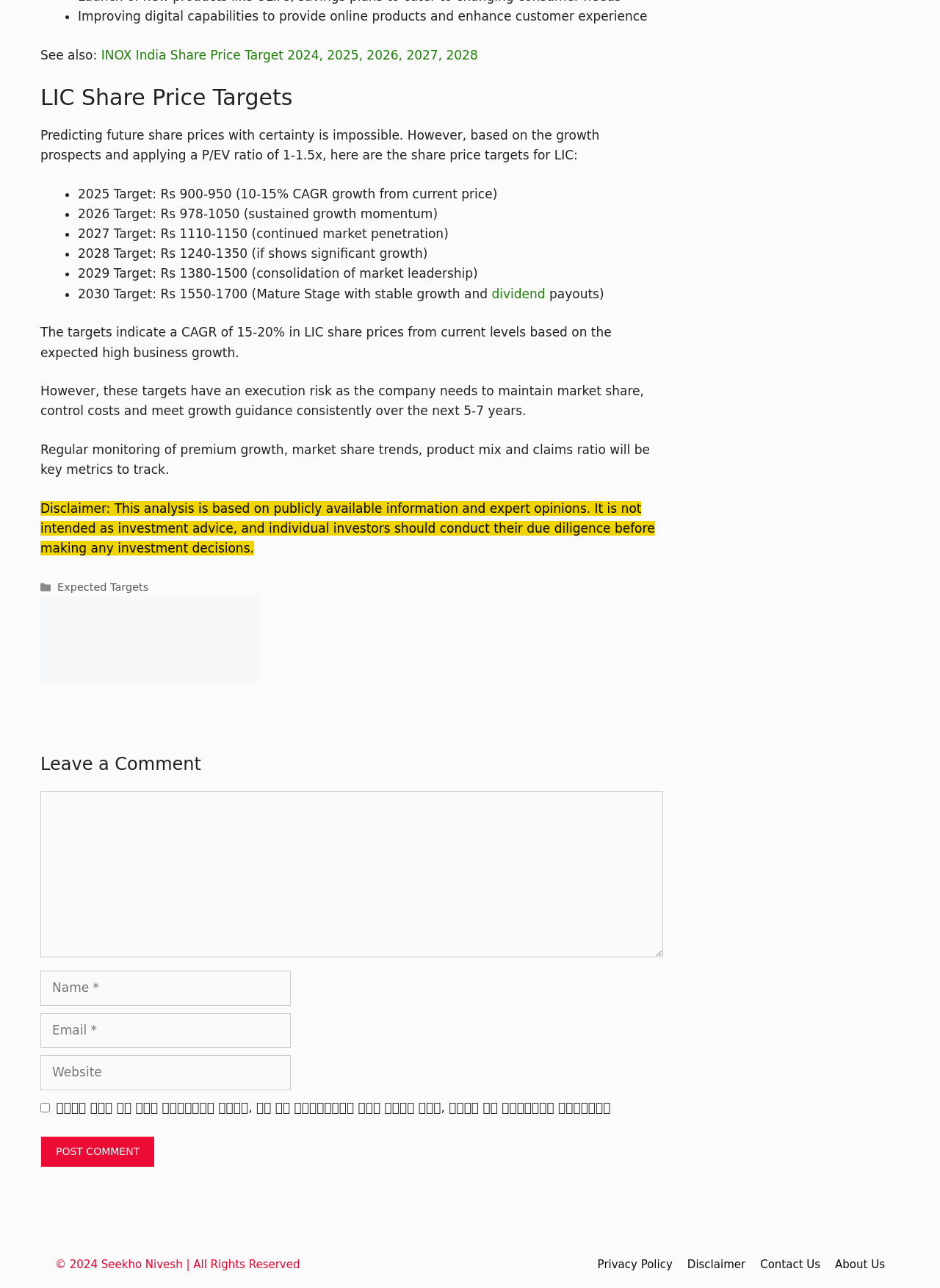What is the company being discussed? From the image, respond with a single word or brief phrase.

LIC